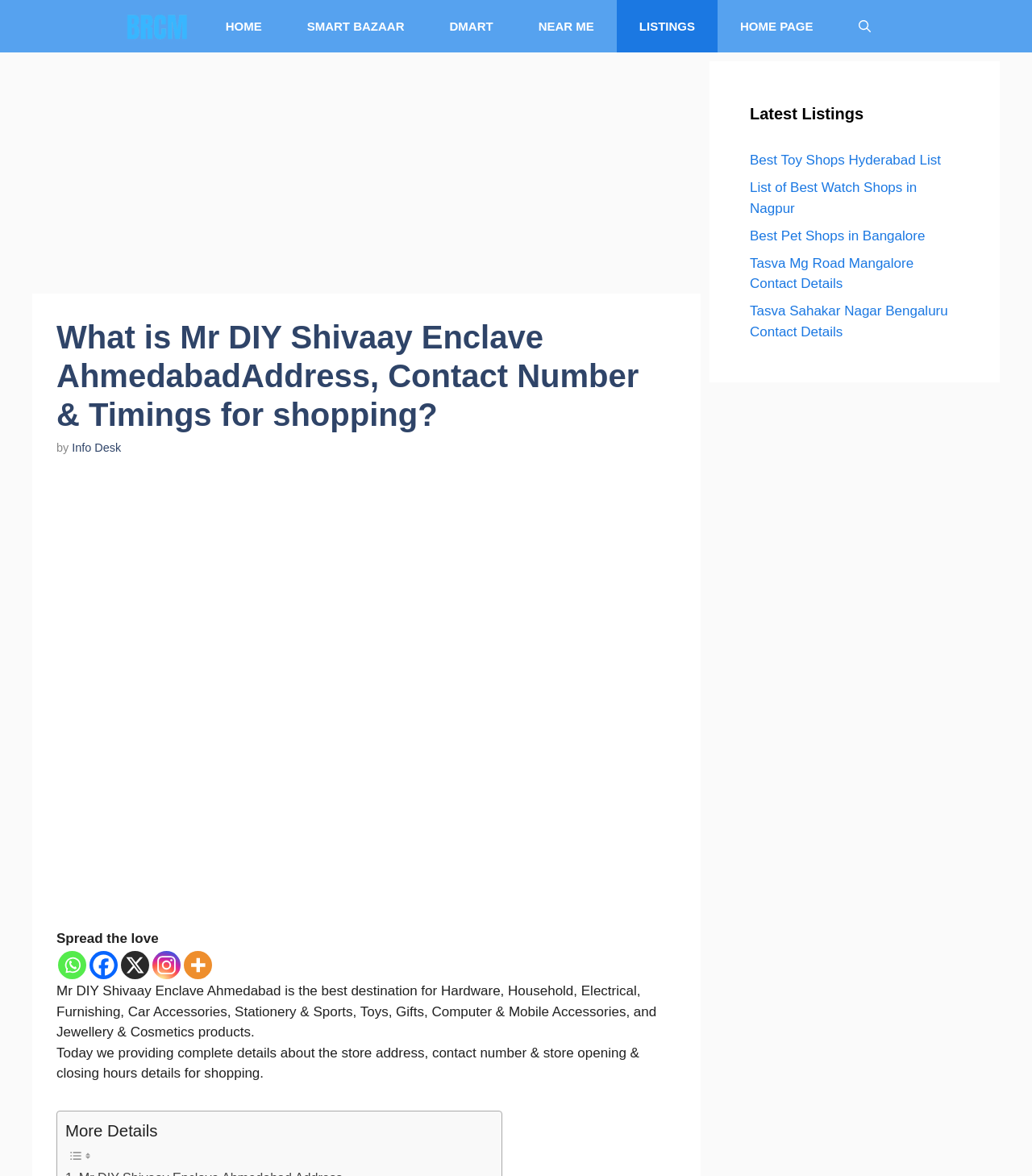Specify the bounding box coordinates of the area that needs to be clicked to achieve the following instruction: "Search using Open Search Bar".

[0.81, 0.0, 0.865, 0.045]